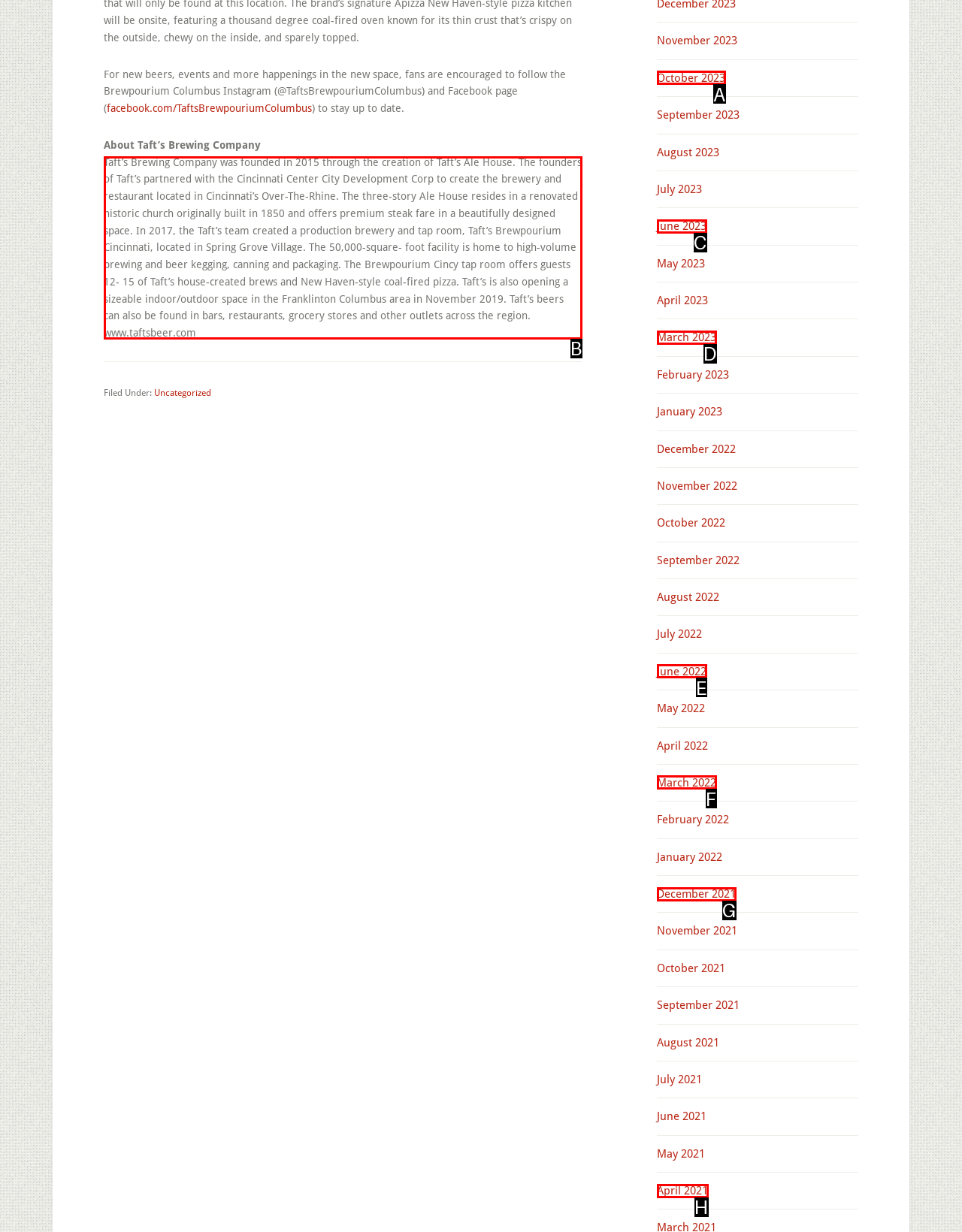Choose the correct UI element to click for this task: Learn about giving Answer using the letter from the given choices.

None